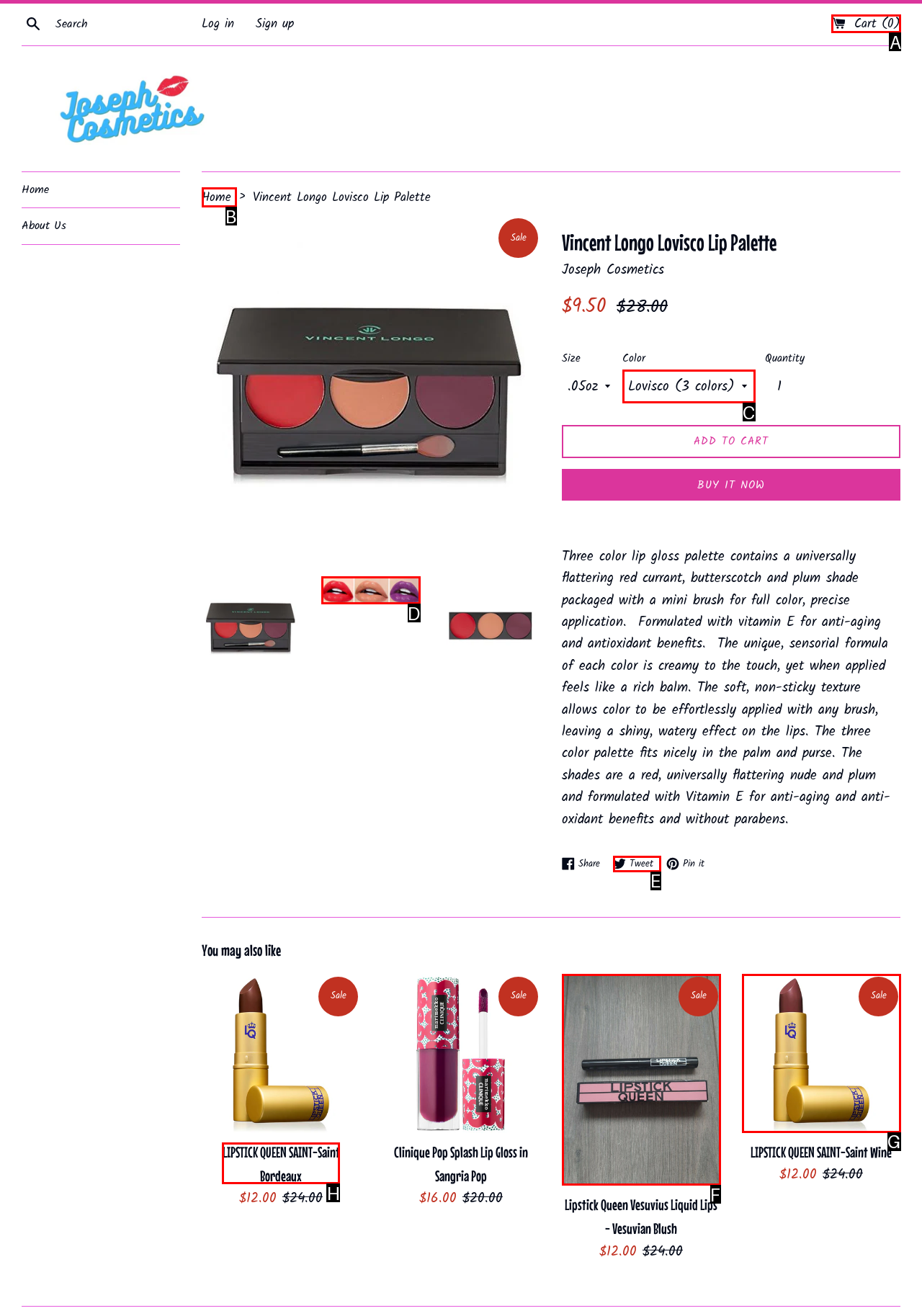Choose the HTML element that needs to be clicked for the given task: View your cart Respond by giving the letter of the chosen option.

A